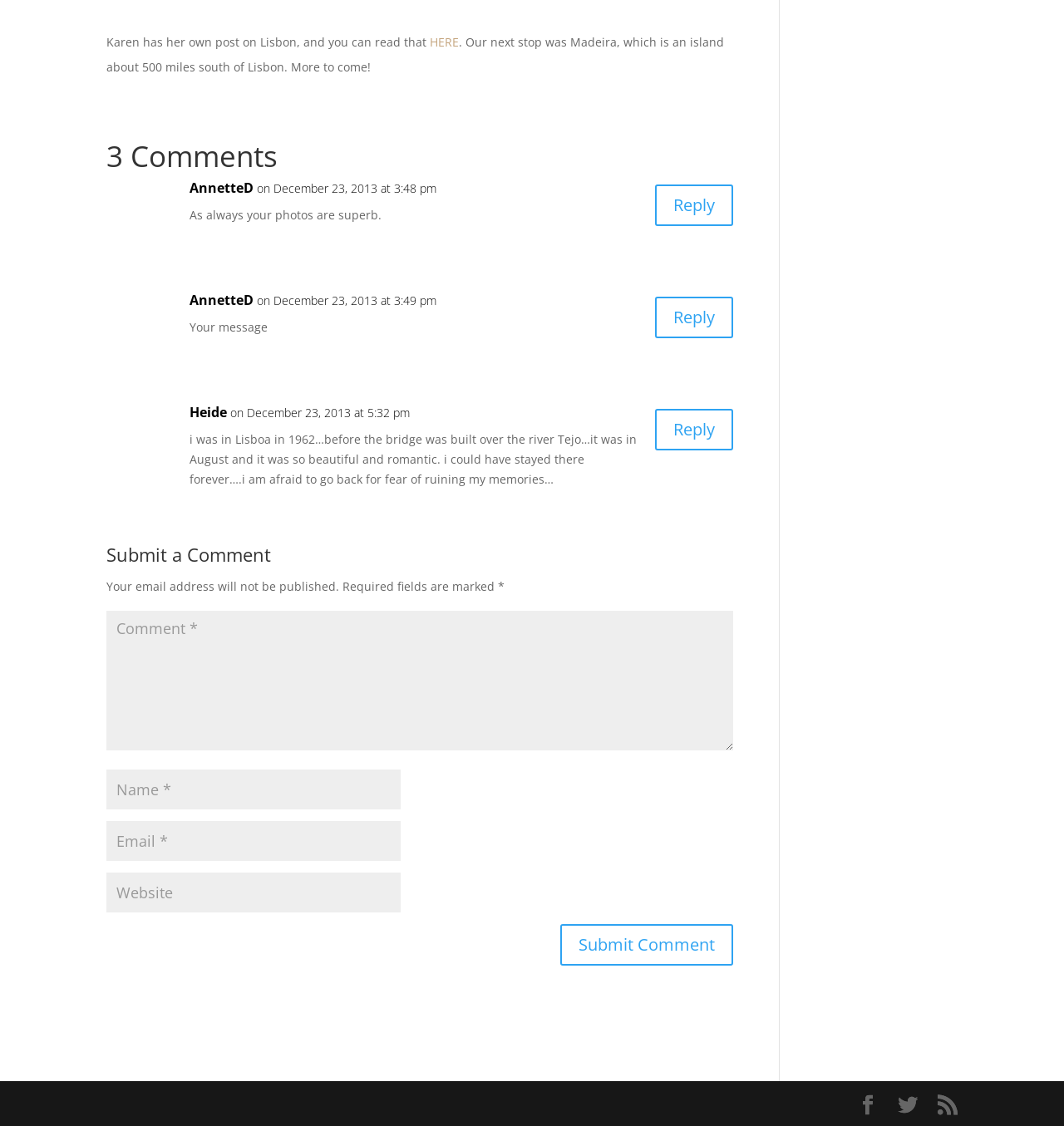How many comments are there on this webpage?
Look at the image and answer the question using a single word or phrase.

3